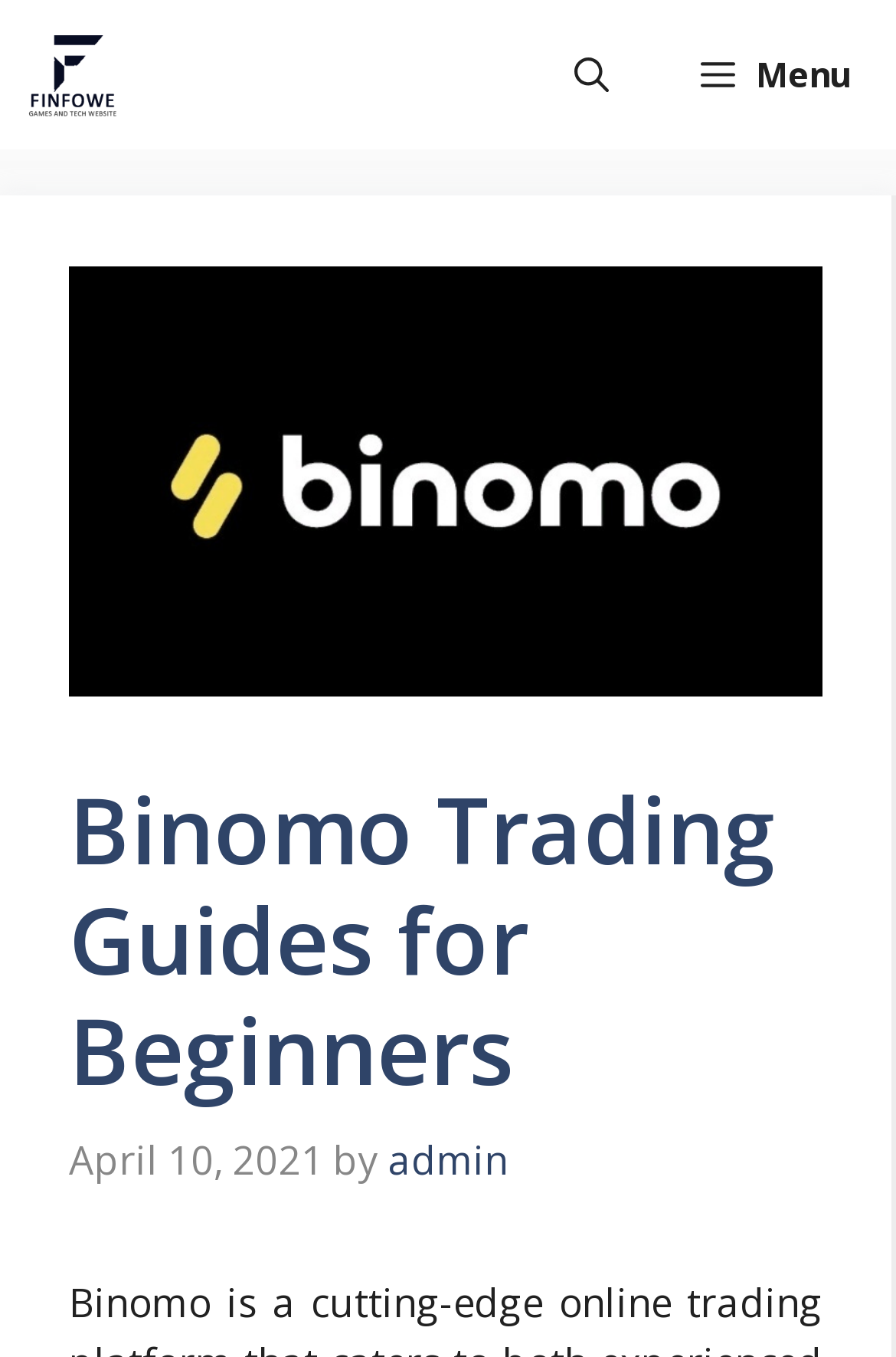Provide the bounding box coordinates in the format (top-left x, top-left y, bottom-right x, bottom-right y). All values are floating point numbers between 0 and 1. Determine the bounding box coordinate of the UI element described as: May 19, 2022

None